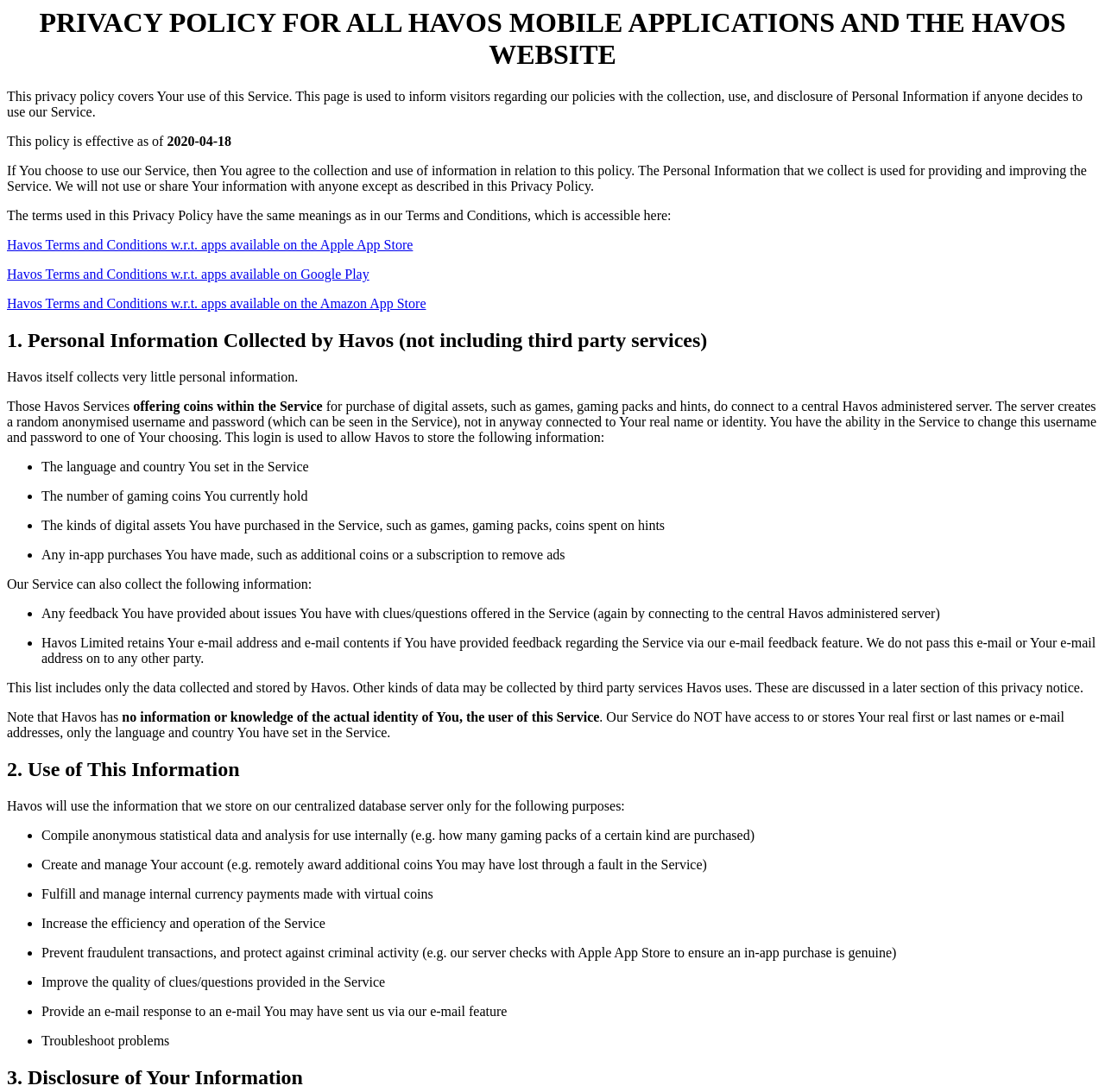How does Havos protect against criminal activity?
Please use the image to provide a one-word or short phrase answer.

By checking with Apple App Store